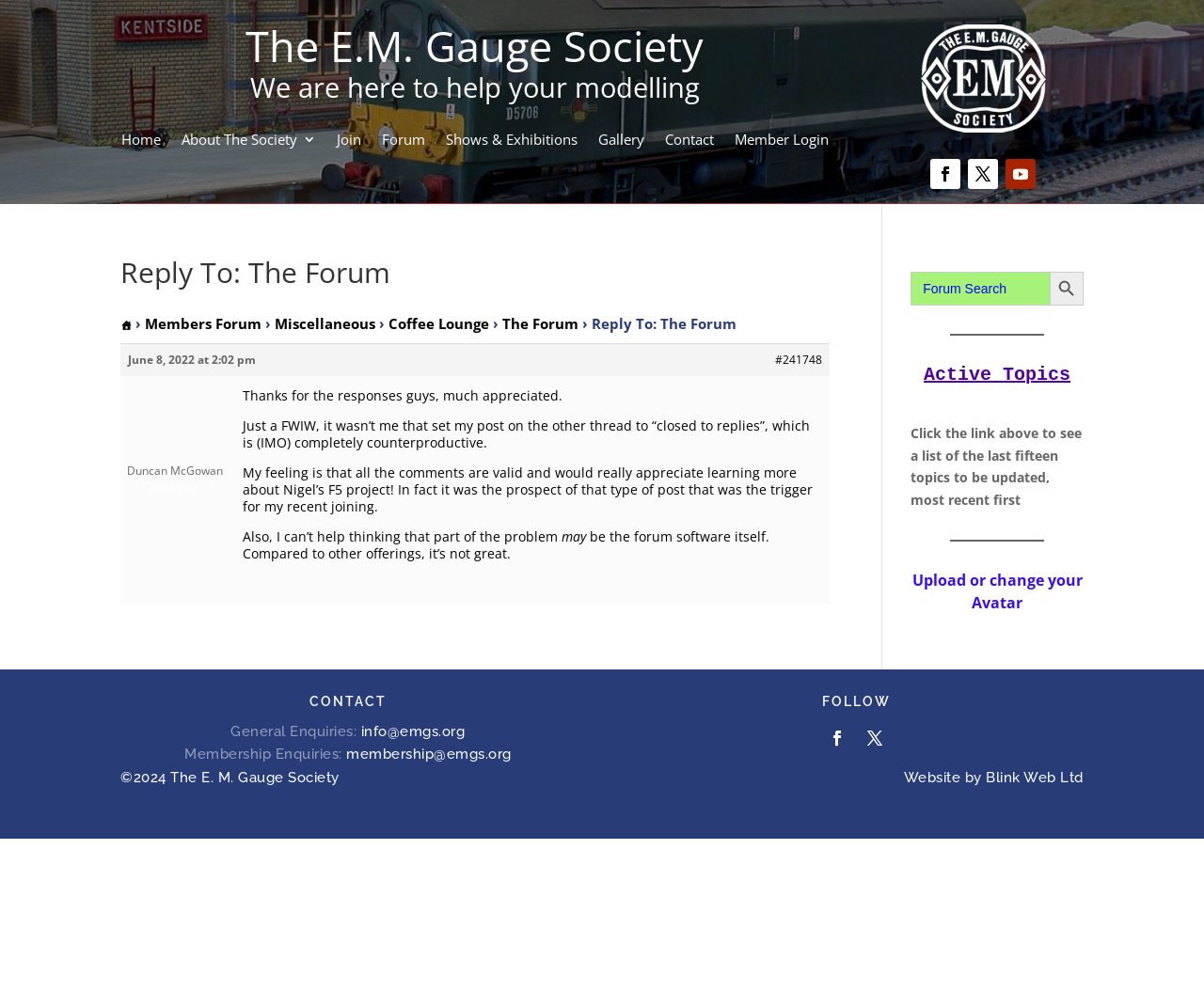What is the purpose of the search box?
Please use the image to provide a one-word or short phrase answer.

To search for topics